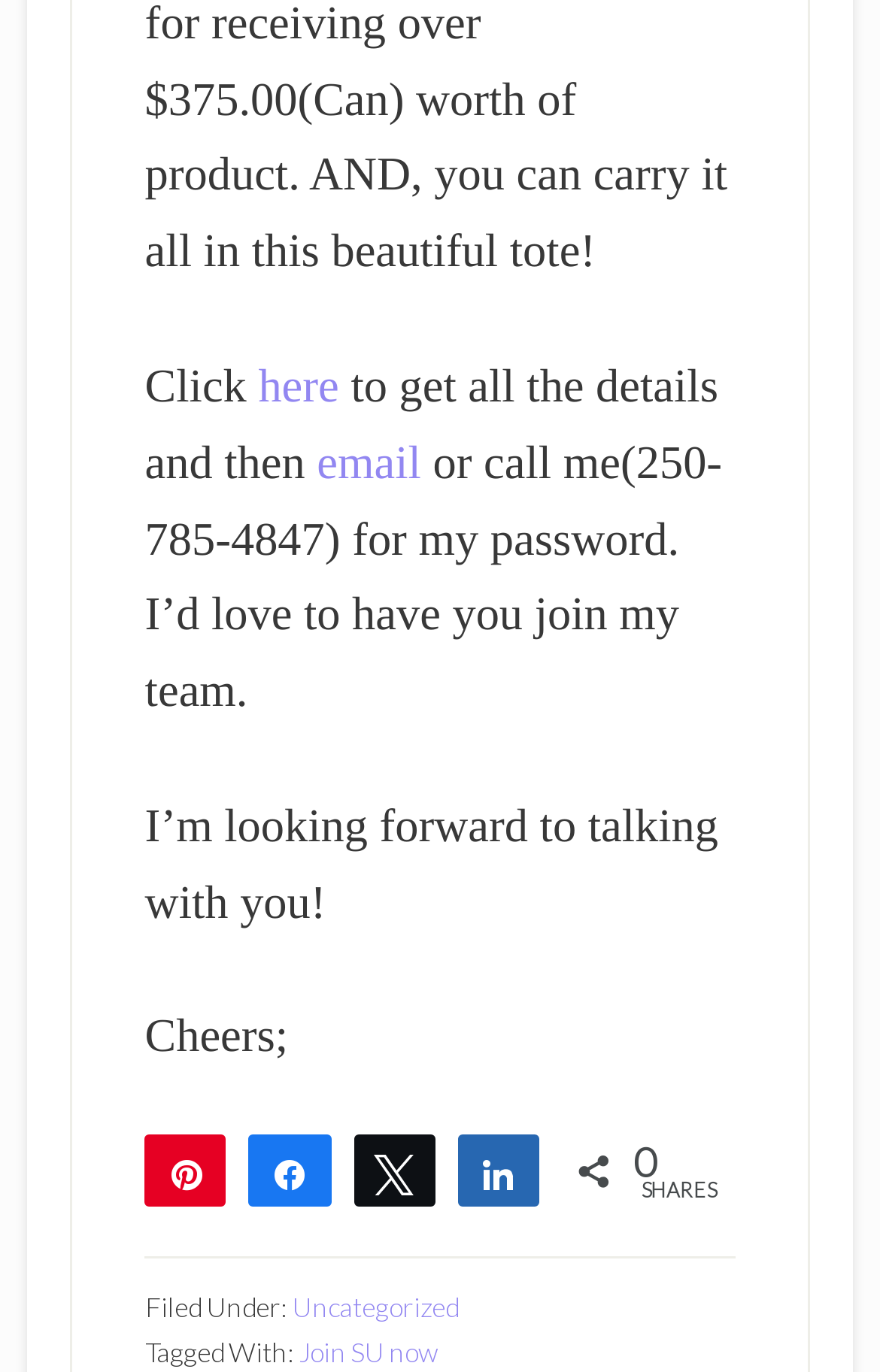Determine the bounding box for the HTML element described here: "TOECUTTER EXCLUSIVE VISOR RED". The coordinates should be given as [left, top, right, bottom] with each number being a float between 0 and 1.

None